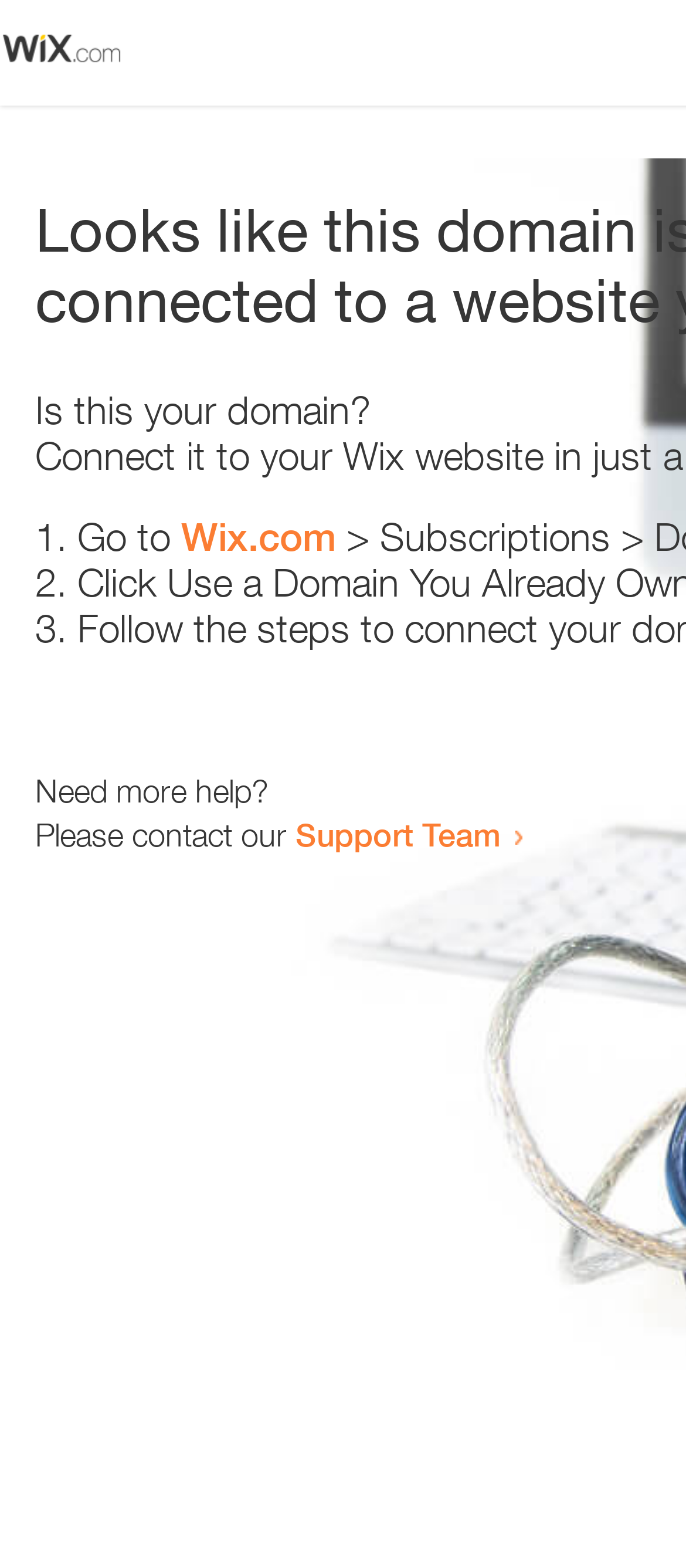What is the link text below the second list marker?
From the image, respond with a single word or phrase.

Wix.com